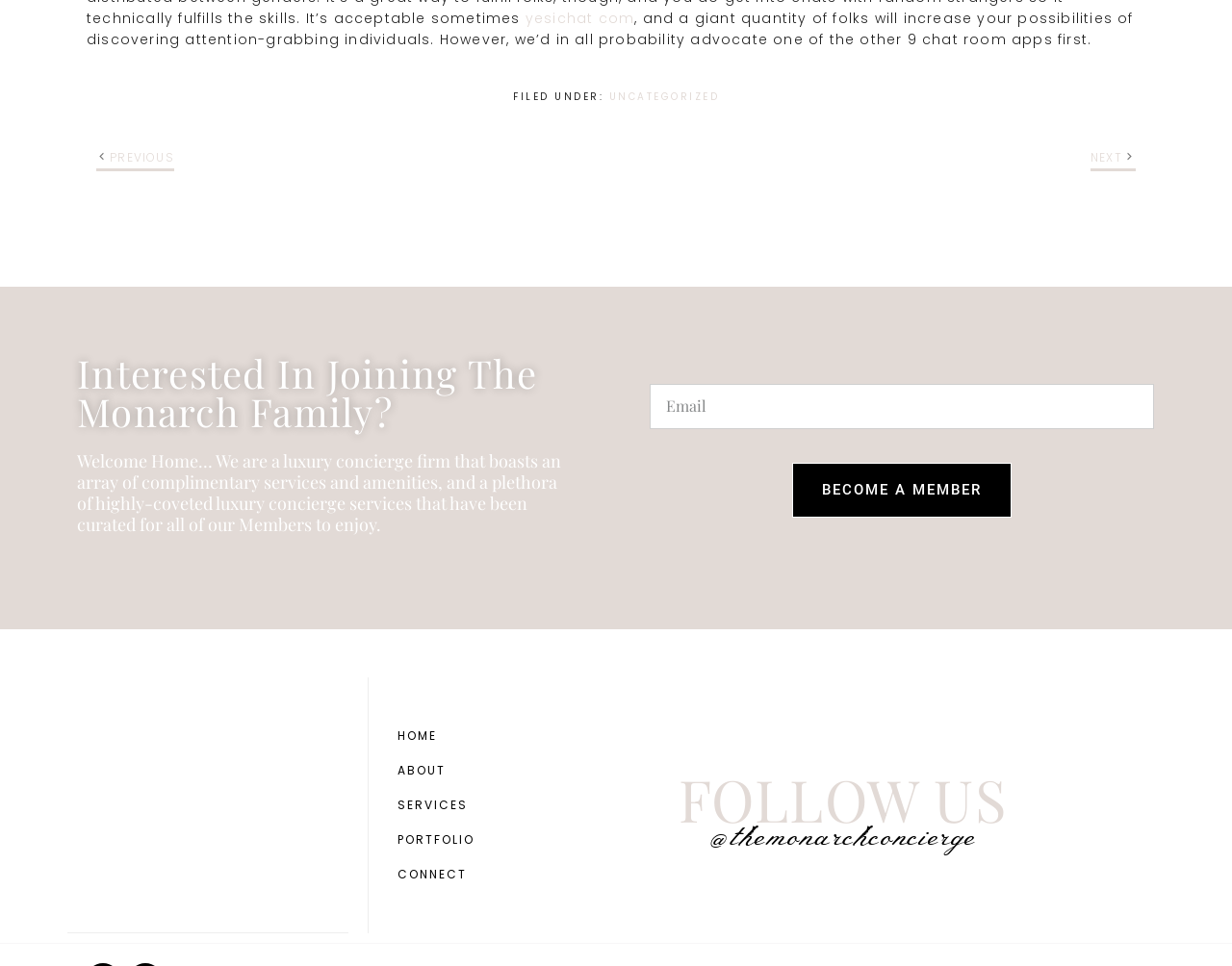Determine the bounding box coordinates of the clickable region to follow the instruction: "go to the 'HOME' page".

[0.307, 0.744, 0.414, 0.78]